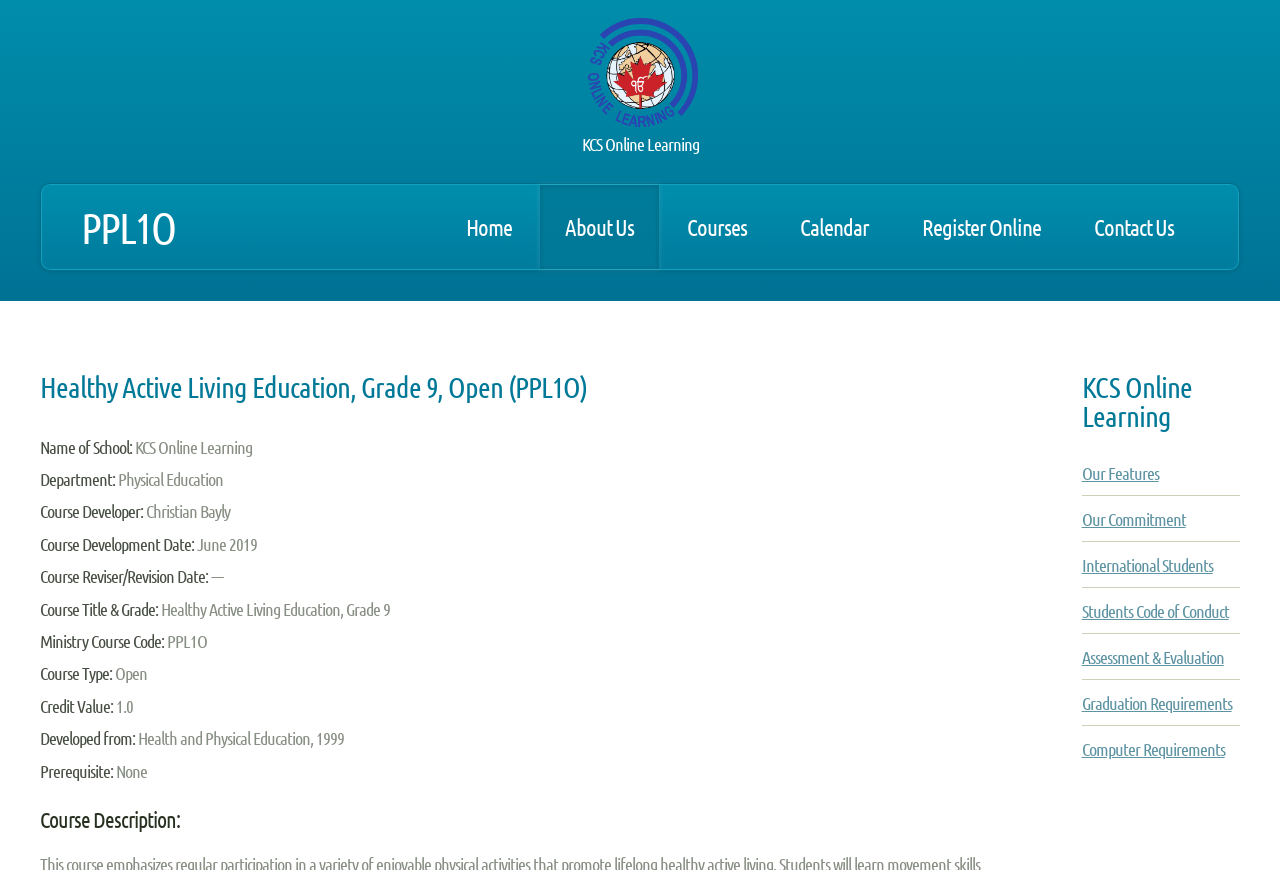Extract the bounding box coordinates of the UI element described by: "Home". The coordinates should include four float numbers ranging from 0 to 1, e.g., [left, top, right, bottom].

[0.345, 0.213, 0.42, 0.309]